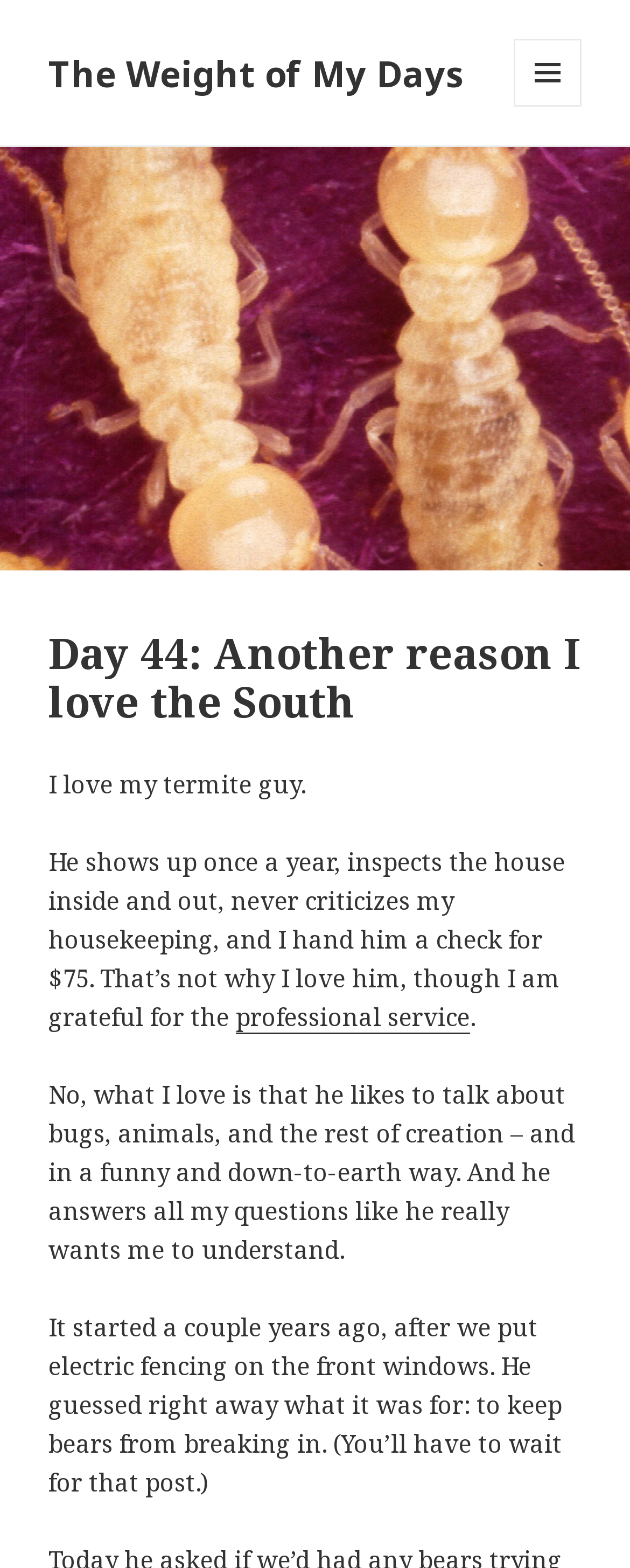How much does the author pay the termite guy?
Please answer the question with as much detail and depth as you can.

The author mentions that they hand the termite guy a check for $75, indicating that this is the amount they pay for his service.